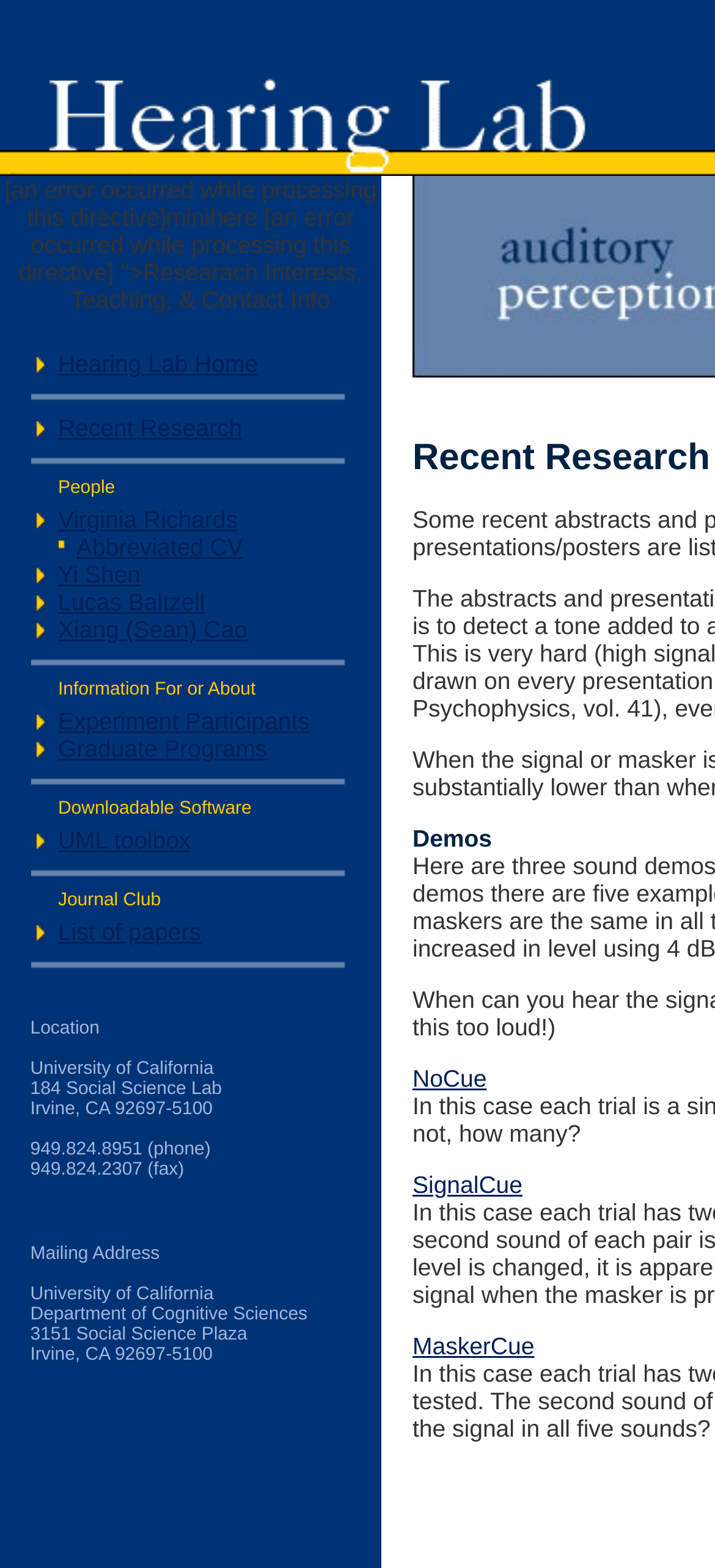What is the main topic of this webpage?
Provide a concise answer using a single word or phrase based on the image.

Hearing Lab